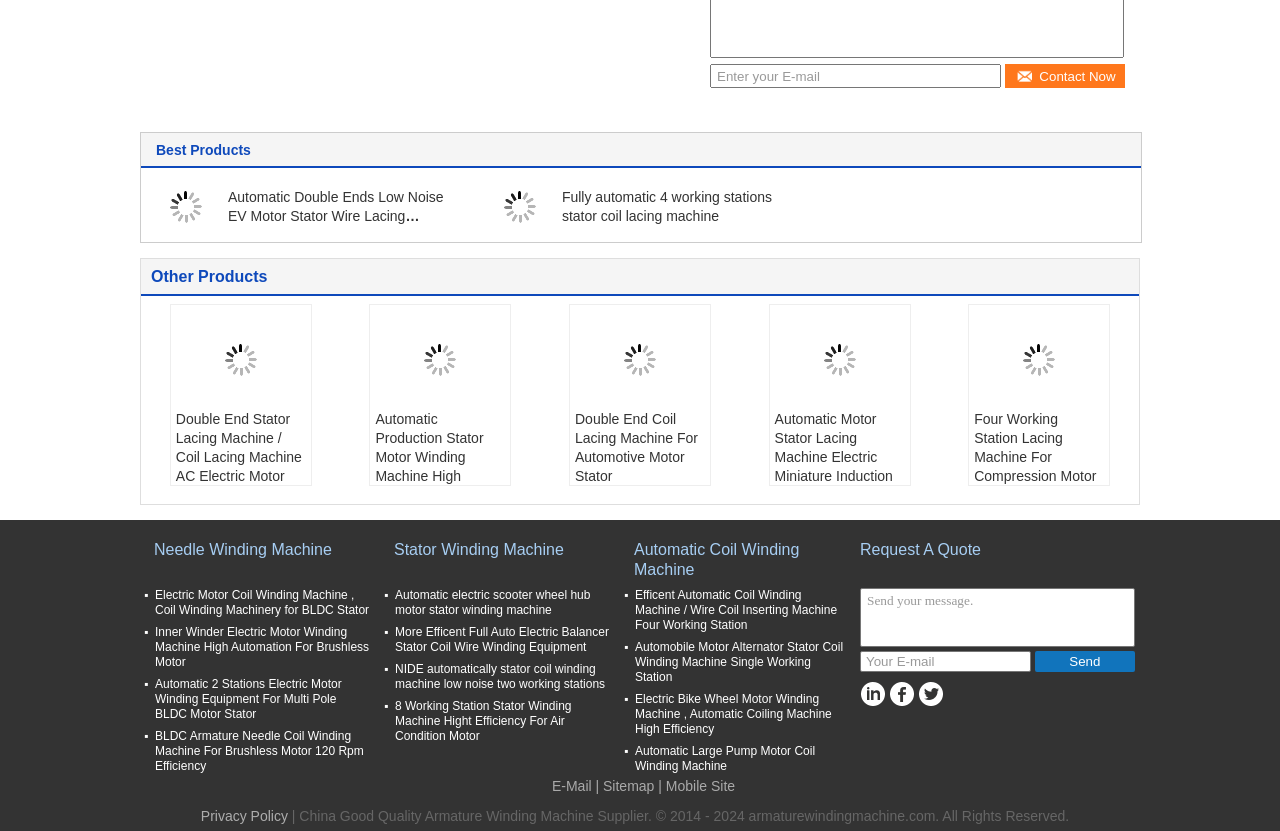Analyze the image and give a detailed response to the question:
What is the color of the 'Automatic Production Stator Motor Winding Machine High Efficiency For Coil Lacing'?

The product description 'Automatic Production Stator Motor Winding Machine High Efficiency For Coil Lacing' mentions that the color is customizable, implying that the user can choose the color of the machine.